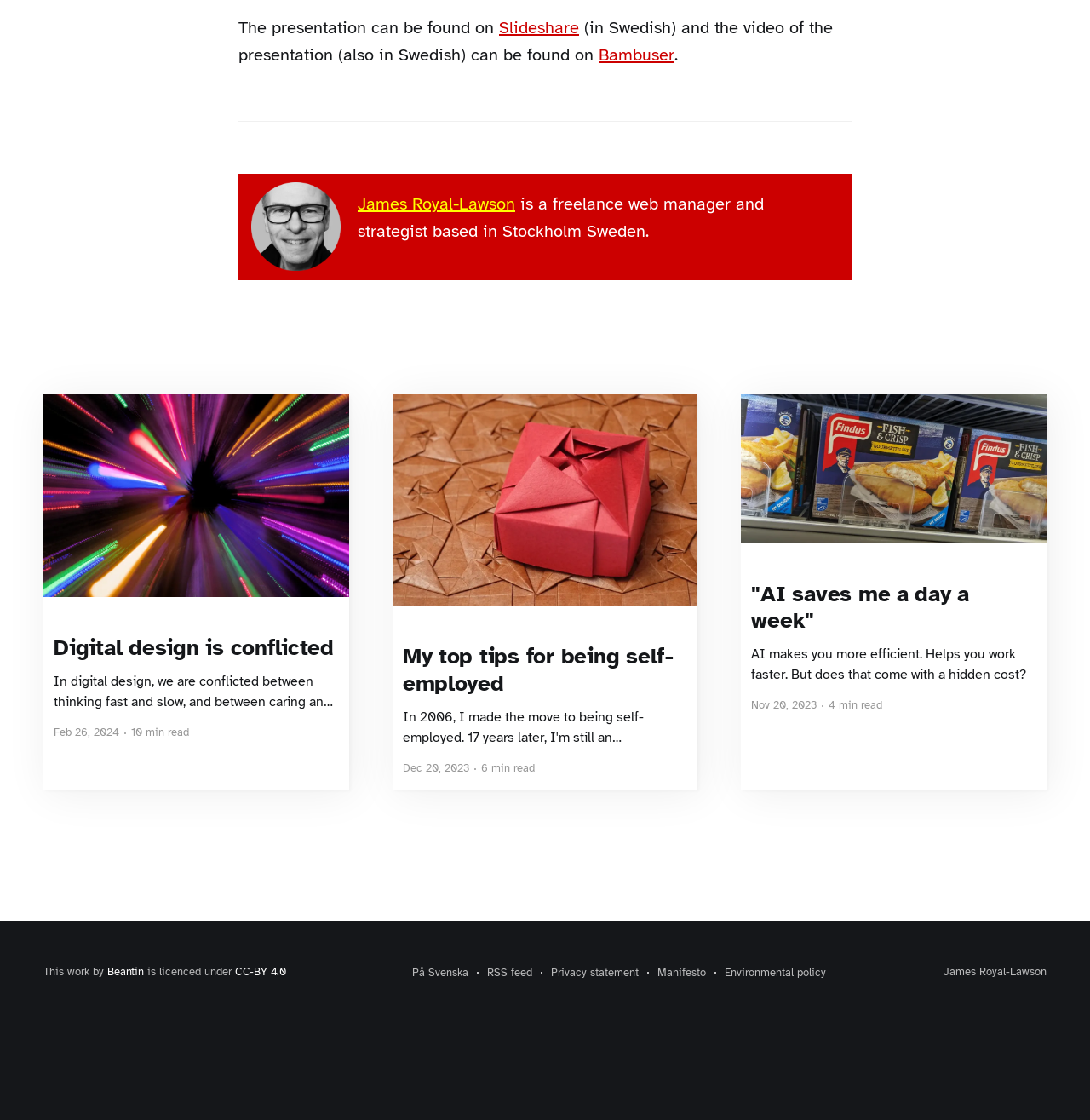Please find the bounding box coordinates (top-left x, top-left y, bottom-right x, bottom-right y) in the screenshot for the UI element described as follows: Beantin

[0.099, 0.862, 0.132, 0.874]